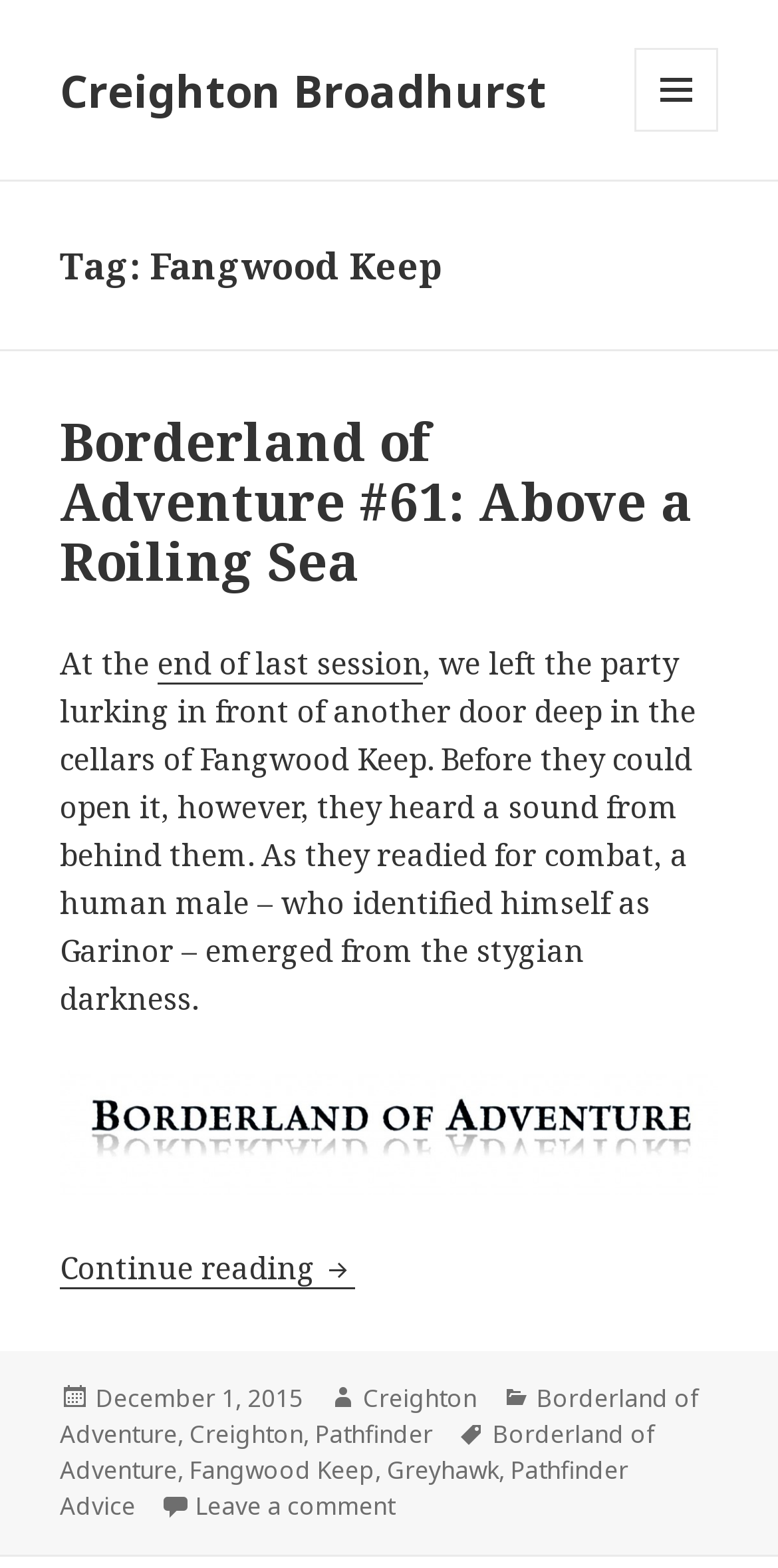Who is the author of the article?
Give a detailed explanation using the information visible in the image.

I found the author's name by examining the footer section of the webpage, where it says 'Author' followed by a link with the text 'Creighton'.